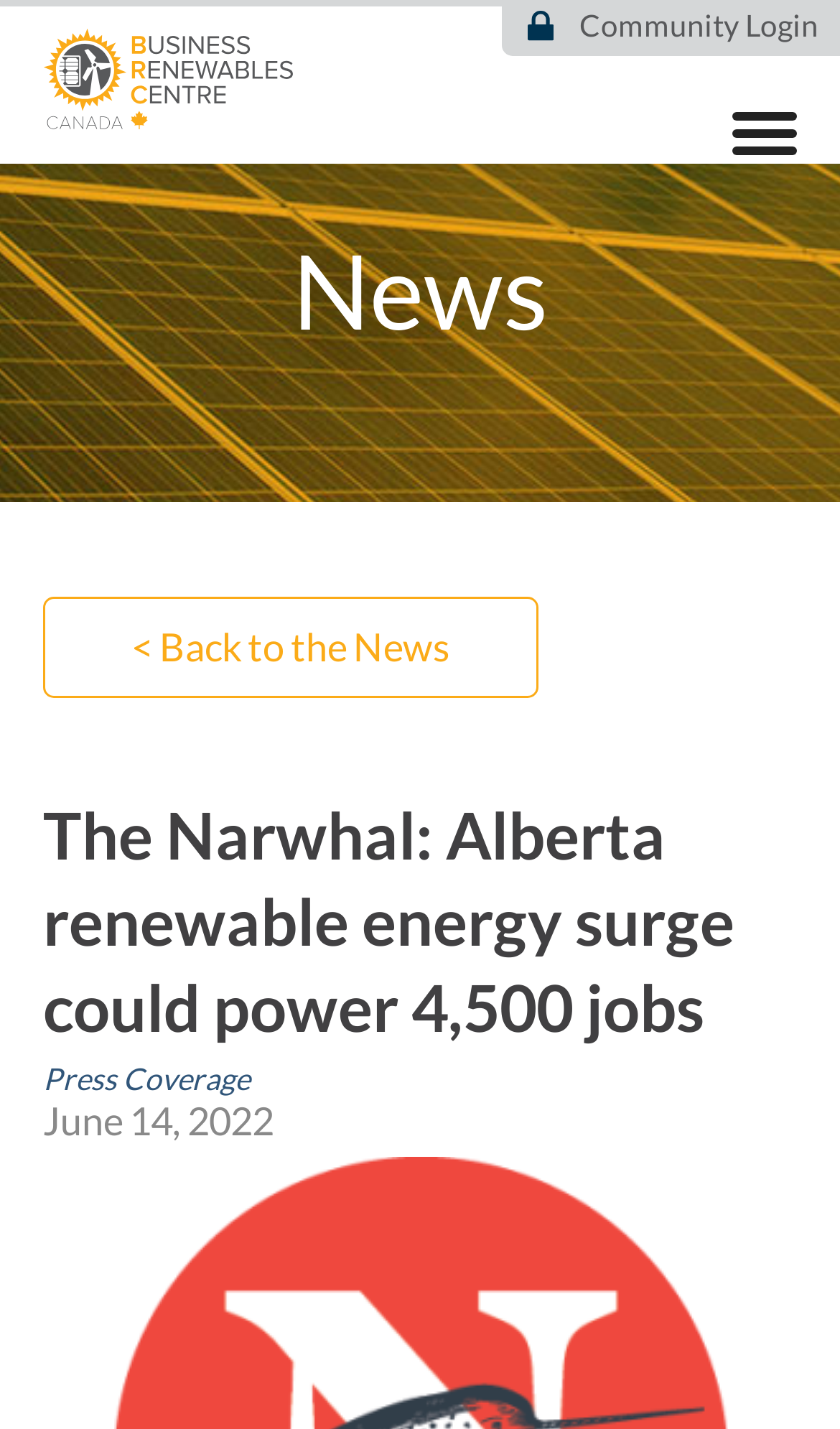What is the date of the press coverage?
Using the visual information, respond with a single word or phrase.

June 14, 2022